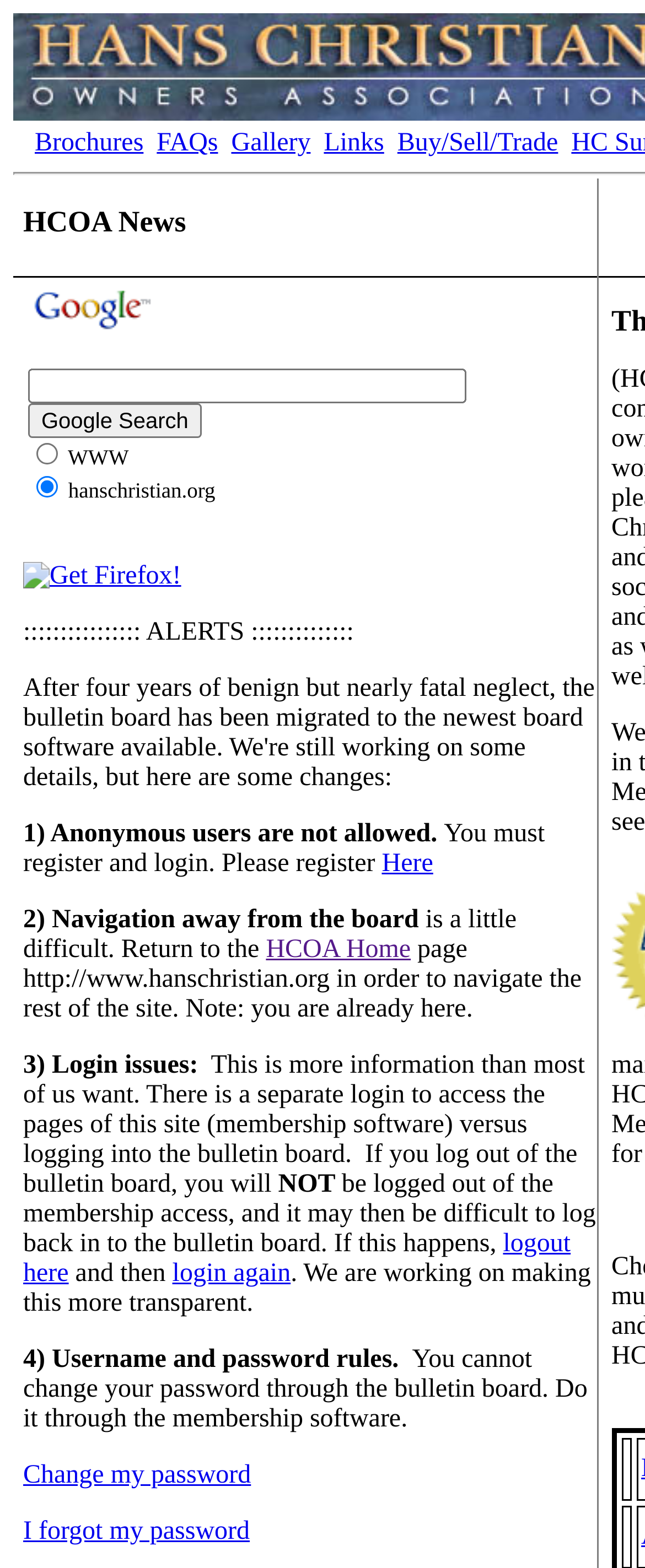Determine the bounding box coordinates for the area you should click to complete the following instruction: "Search with Google".

[0.044, 0.2, 0.236, 0.218]